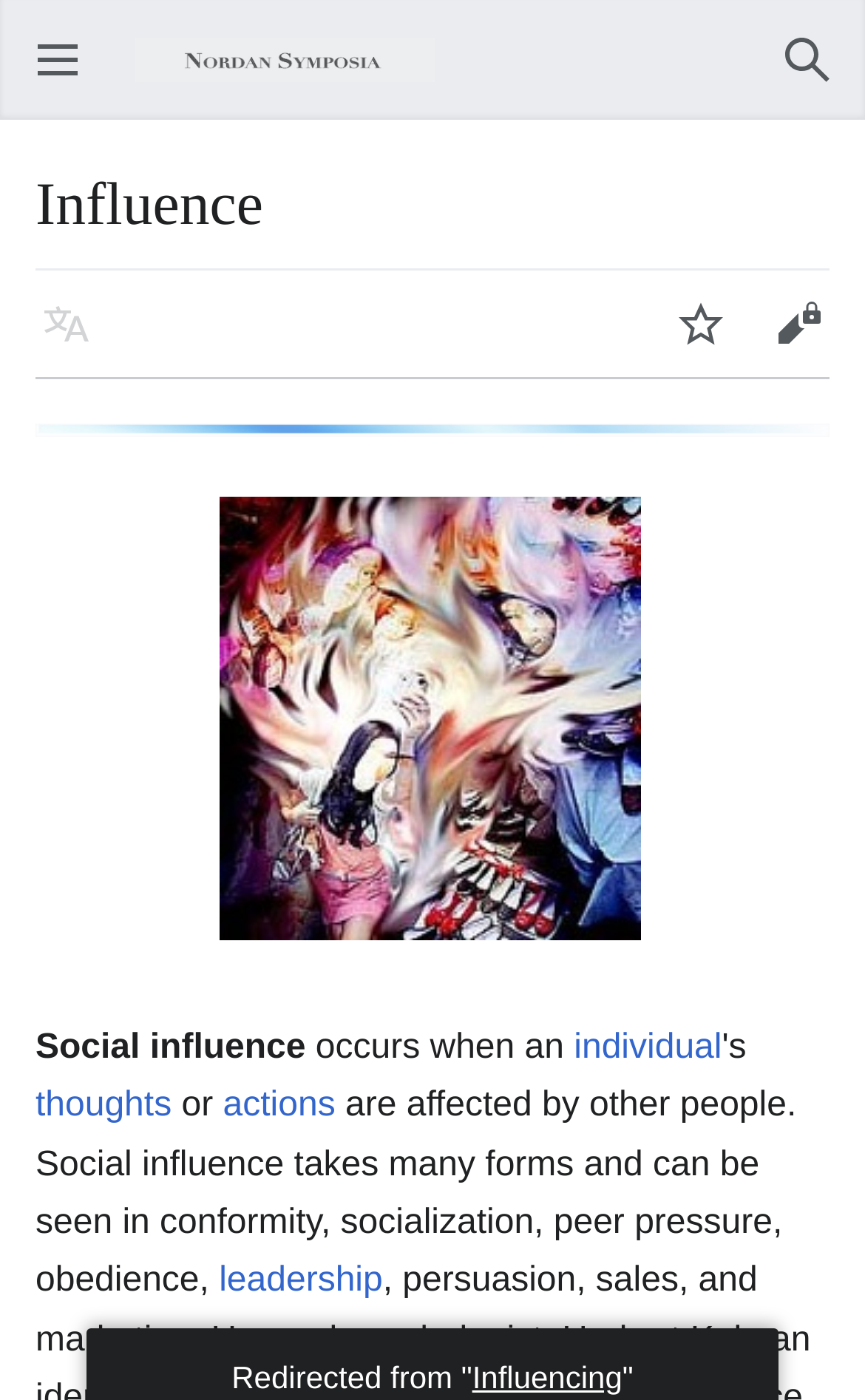Provide the bounding box coordinates for the area that should be clicked to complete the instruction: "Edit content".

[0.867, 0.197, 0.979, 0.267]